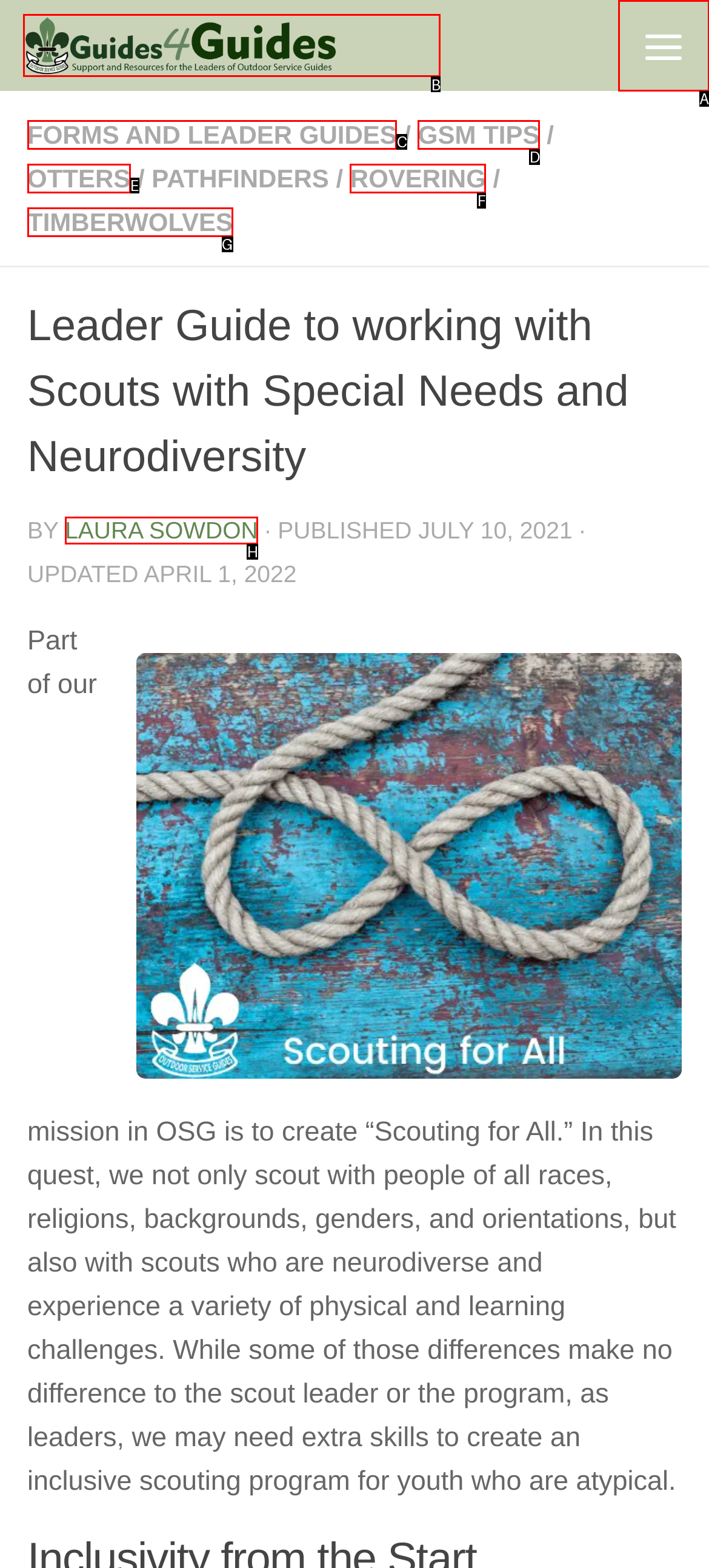Select the appropriate HTML element to click on to finish the task: Visit the 'Guides4Guides.org' homepage.
Answer with the letter corresponding to the selected option.

B